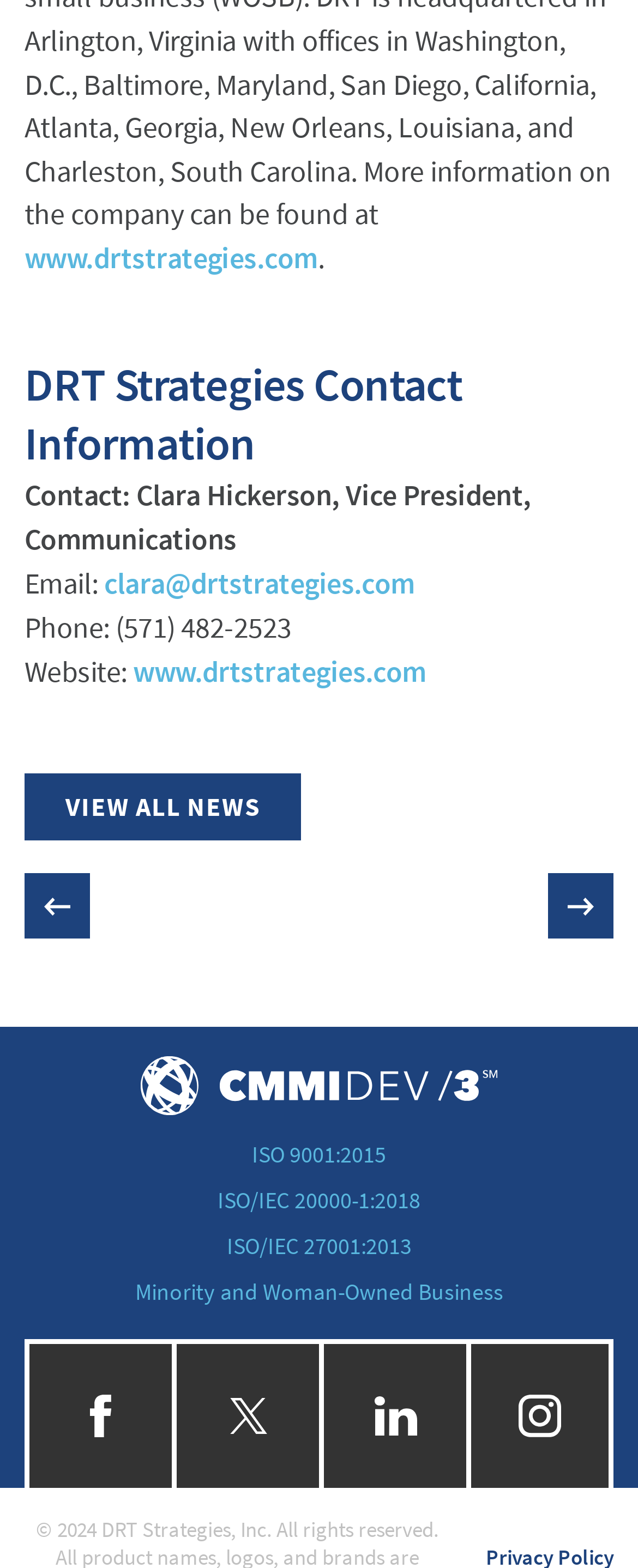Using the webpage screenshot, find the UI element described by View All news. Provide the bounding box coordinates in the format (top-left x, top-left y, bottom-right x, bottom-right y), ensuring all values are floating point numbers between 0 and 1.

[0.038, 0.494, 0.473, 0.536]